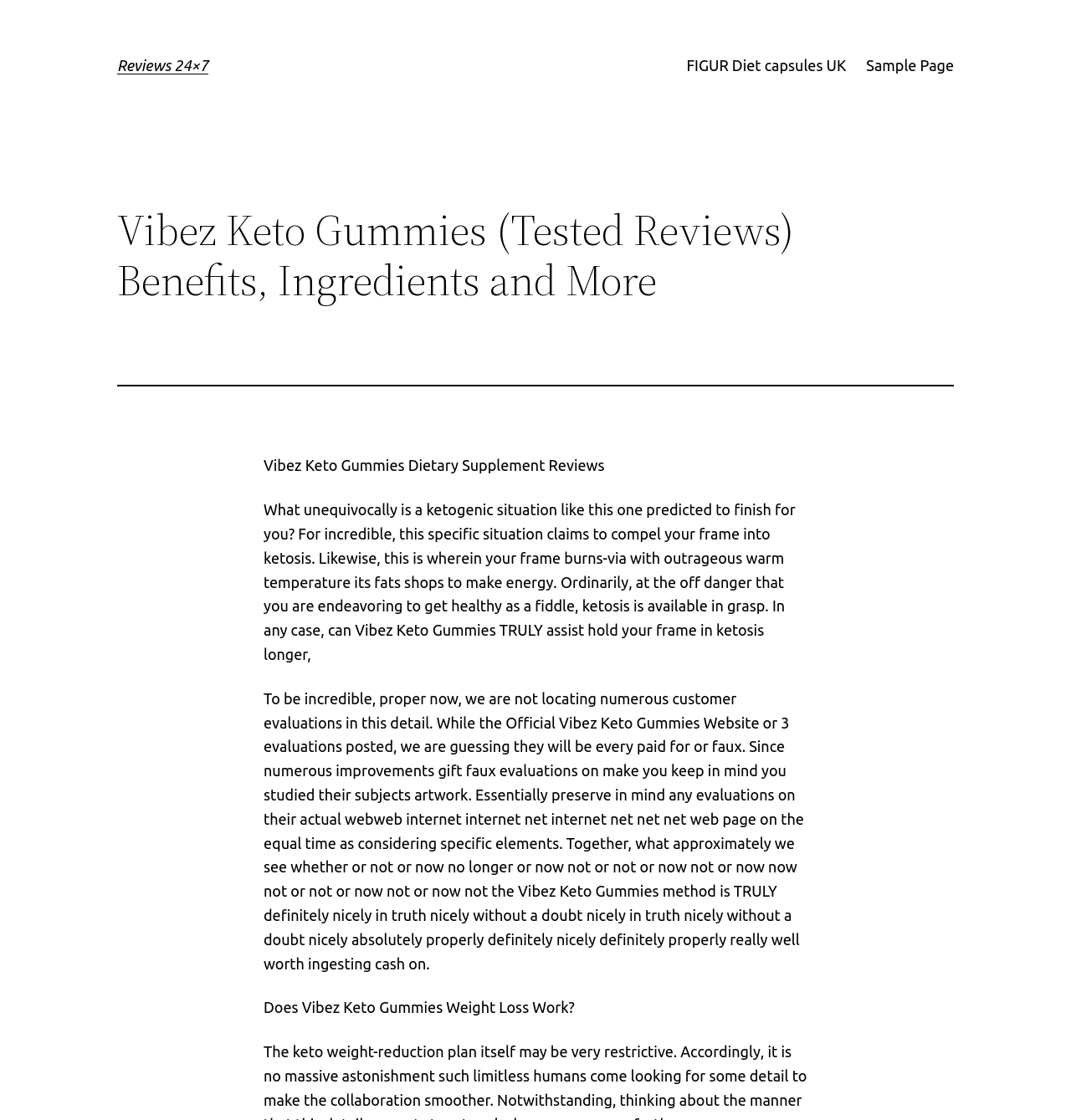Write an elaborate caption that captures the essence of the webpage.

The webpage is about Vibez Keto Gummies, a dietary supplement, and its reviews. At the top left, there is a heading "Reviews 24×7" which is also a link. Below it, there is a link "FIGUR Diet capsules UK" and another link "Sample Page" to the right. 

The main content starts with a heading "Vibez Keto Gummies (Tested Reviews) Benefits, Ingredients and More" which spans across the top of the page. Below it, there is a horizontal separator line. 

The main text is divided into three paragraphs. The first paragraph is titled "Vibez Keto Gummies Dietary Supplement Reviews" and discusses what a ketogenic situation like Vibez Keto Gummies is predicted to do for the user. 

The second paragraph is a continuation of the discussion, explaining how ketosis works and how Vibez Keto Gummies claims to help the body achieve it. 

The third paragraph is a warning about customer reviews, stating that there are not many genuine reviews available and that some may be paid for or fake. It advises users to be cautious when considering reviews on the official website. 

Finally, there is a subheading "Does Vibez Keto Gummies Weight Loss Work?" which seems to be the start of a new section or topic.